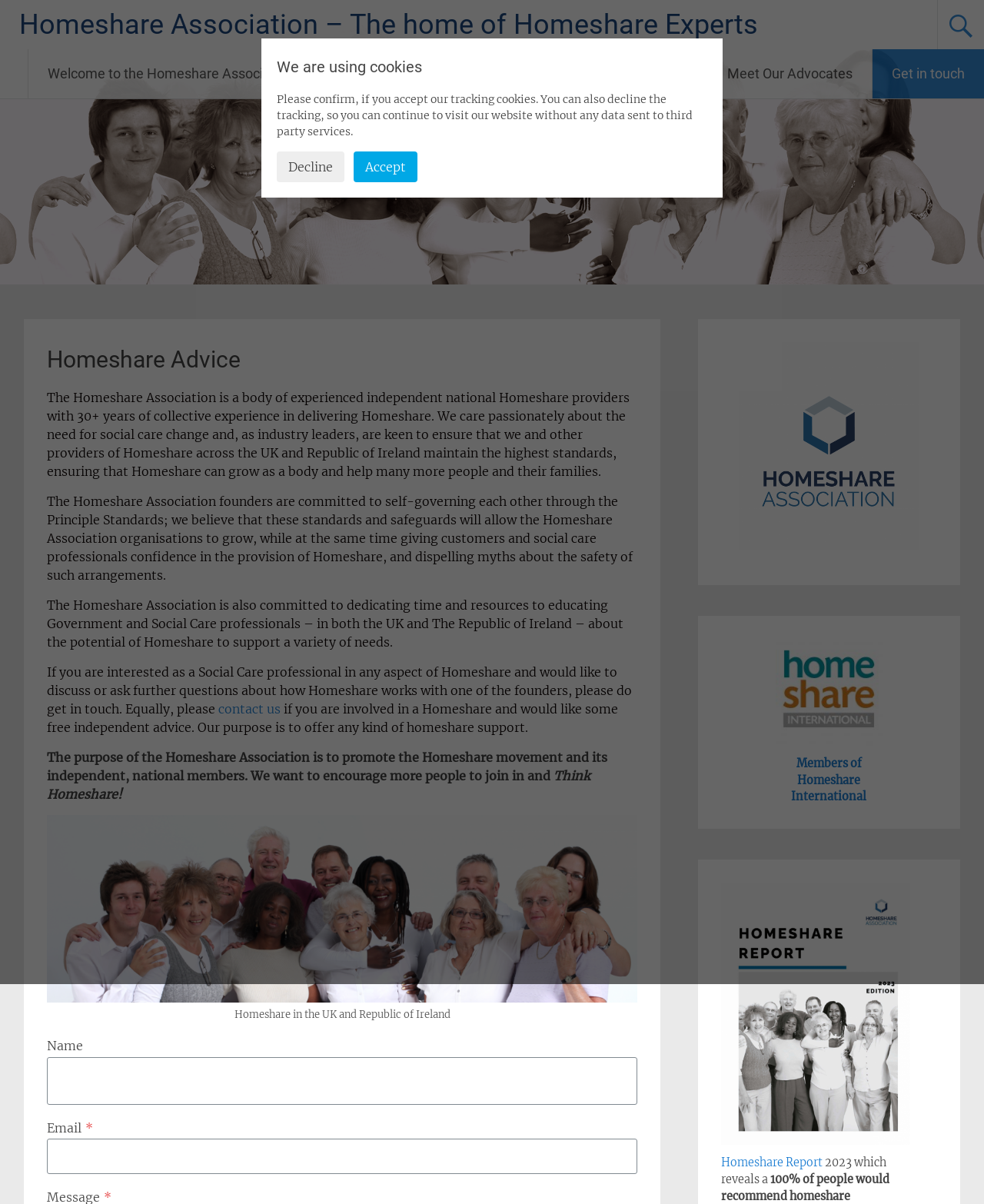Can you pinpoint the bounding box coordinates for the clickable element required for this instruction: "Visit the new headquarters page"? The coordinates should be four float numbers between 0 and 1, i.e., [left, top, right, bottom].

None